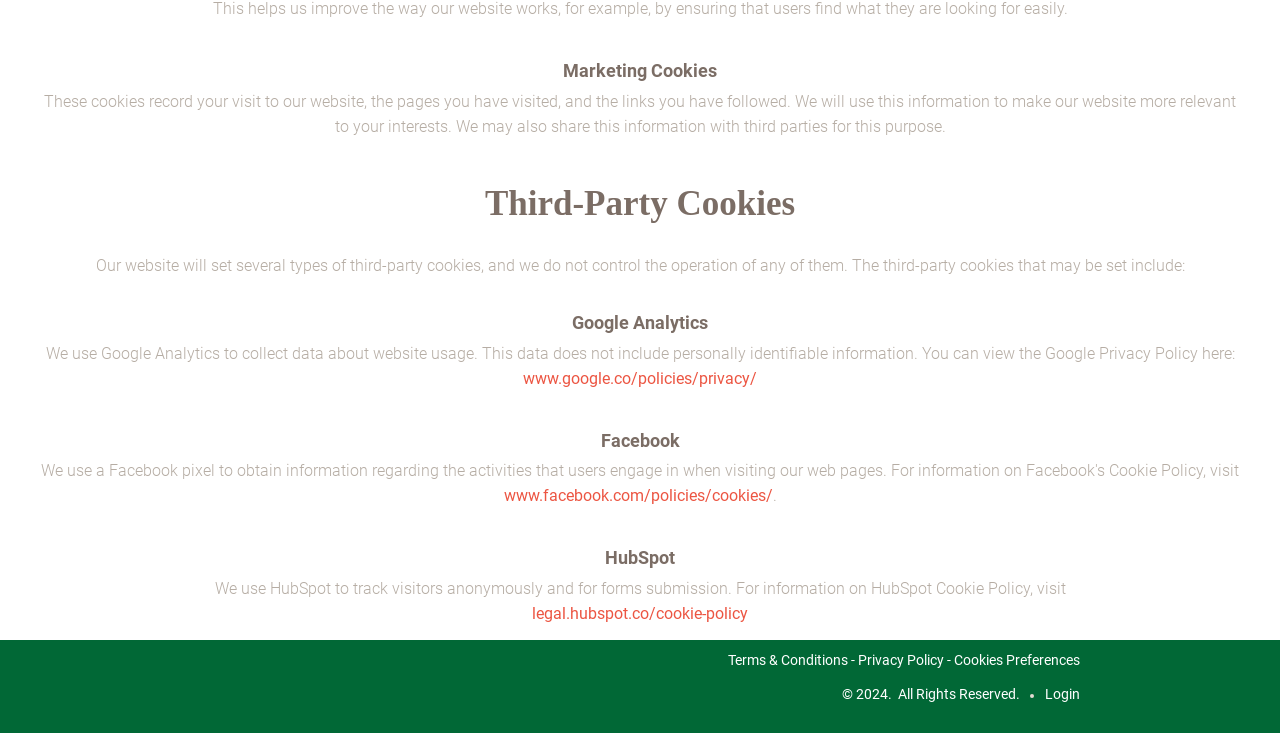Determine the bounding box coordinates for the HTML element described here: "+966 92 003 3255".

[0.406, 0.386, 0.703, 0.411]